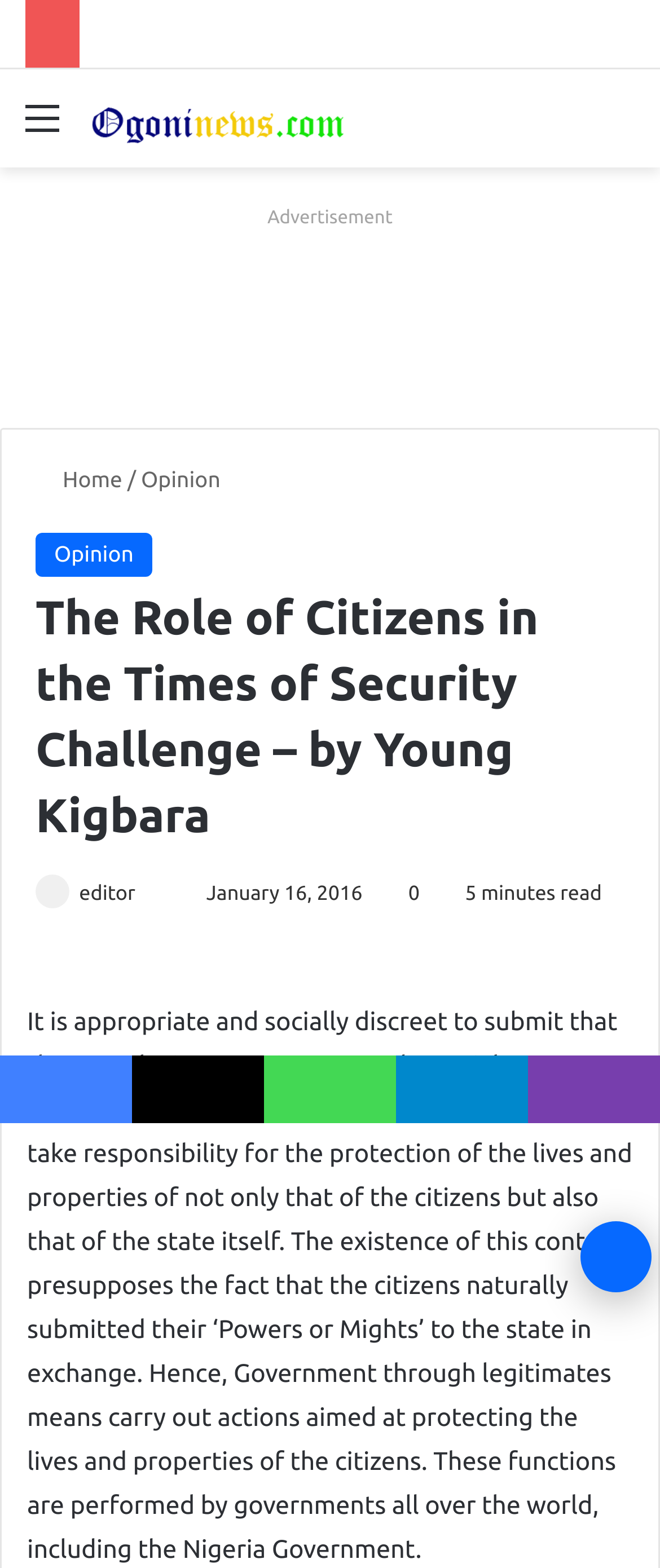How long does it take to read the article?
Can you provide a detailed and comprehensive answer to the question?

The estimated time to read the article can be found in the header section, below the title of the article, where it is written '5 minutes read'.